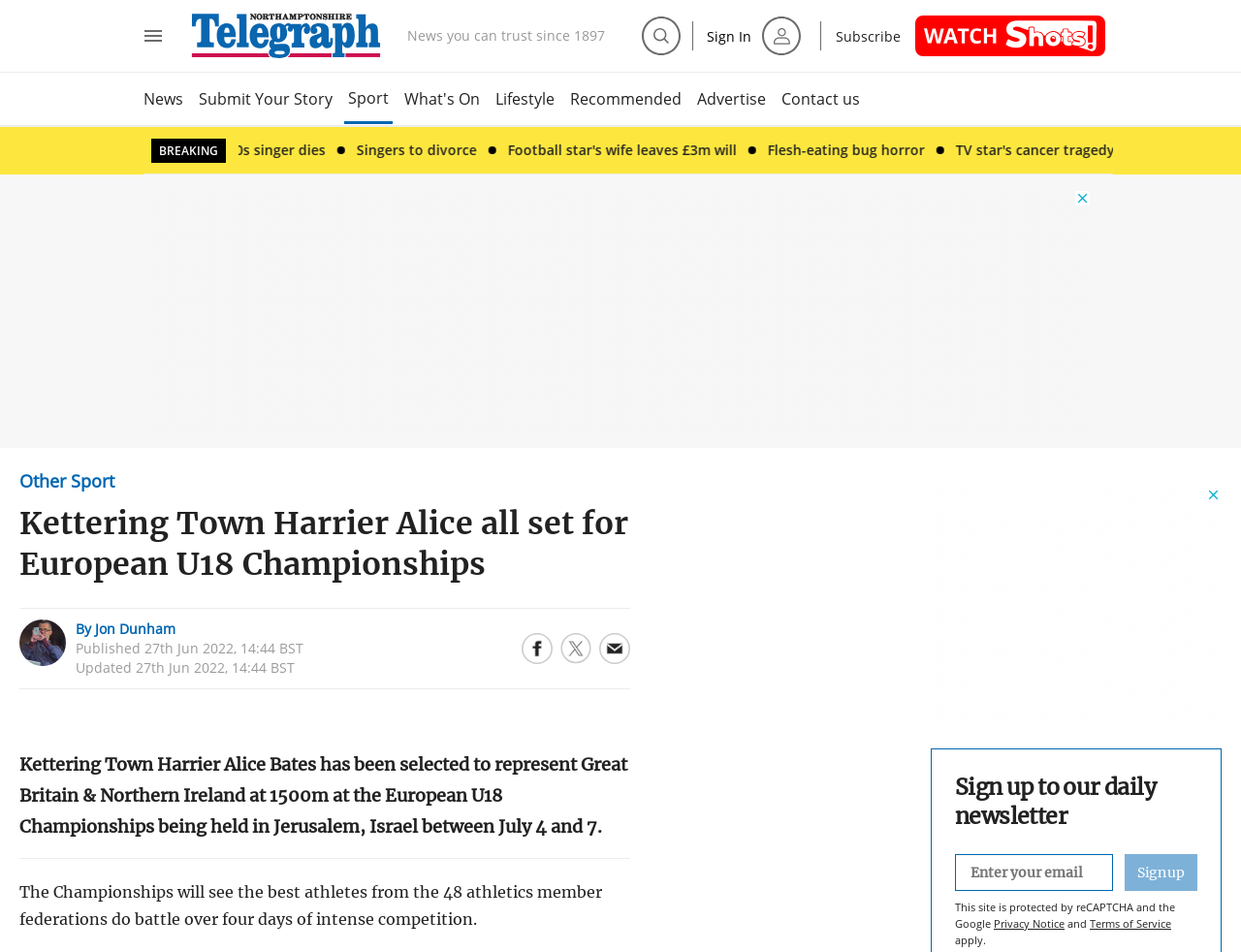Identify the bounding box coordinates of the clickable region required to complete the instruction: "Submit Your Story". The coordinates should be given as four float numbers within the range of 0 and 1, i.e., [left, top, right, bottom].

[0.157, 0.079, 0.271, 0.128]